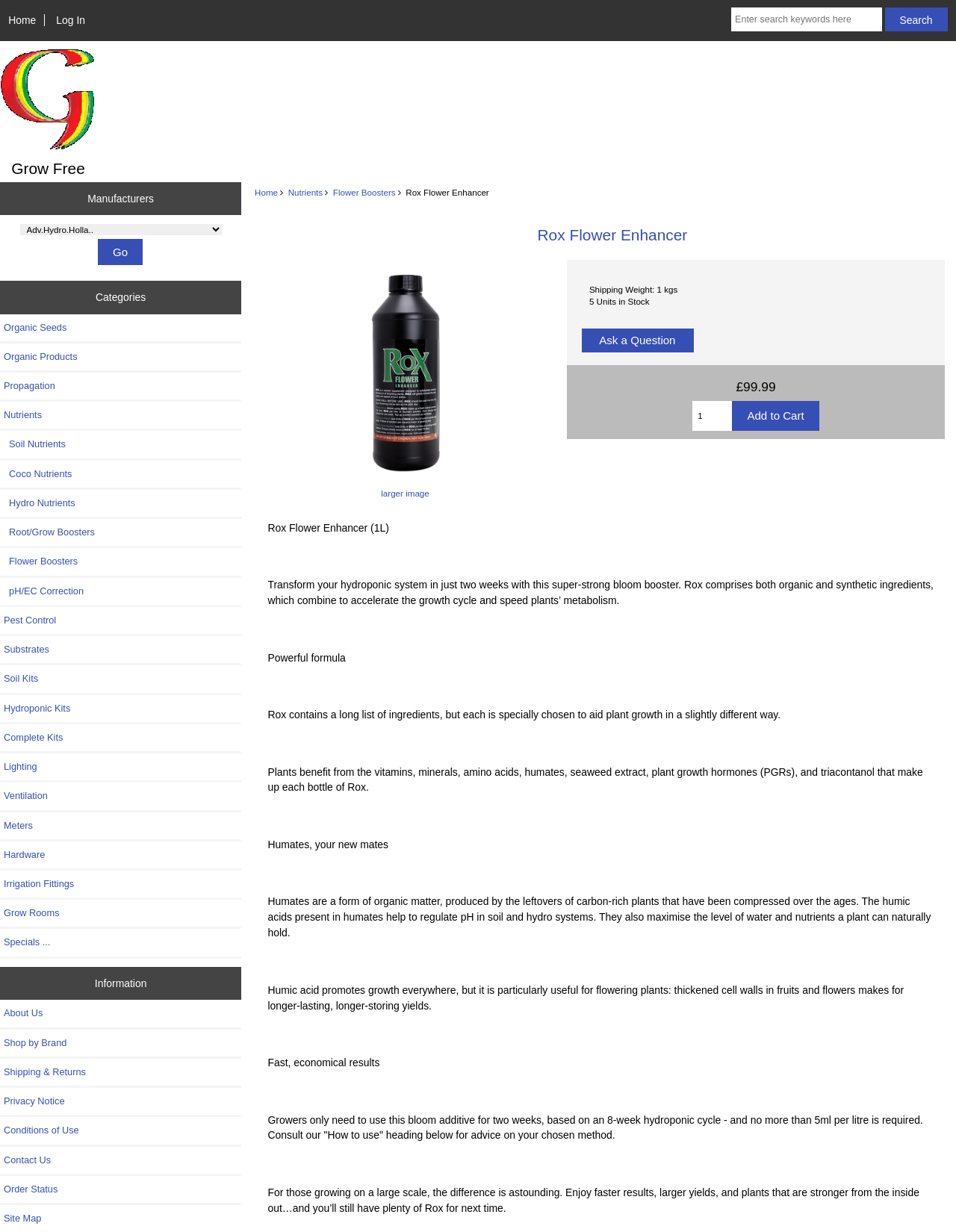Identify the bounding box coordinates of the area that should be clicked in order to complete the given instruction: "Select a manufacturer". The bounding box coordinates should be four float numbers between 0 and 1, i.e., [left, top, right, bottom].

[0.021, 0.182, 0.232, 0.191]